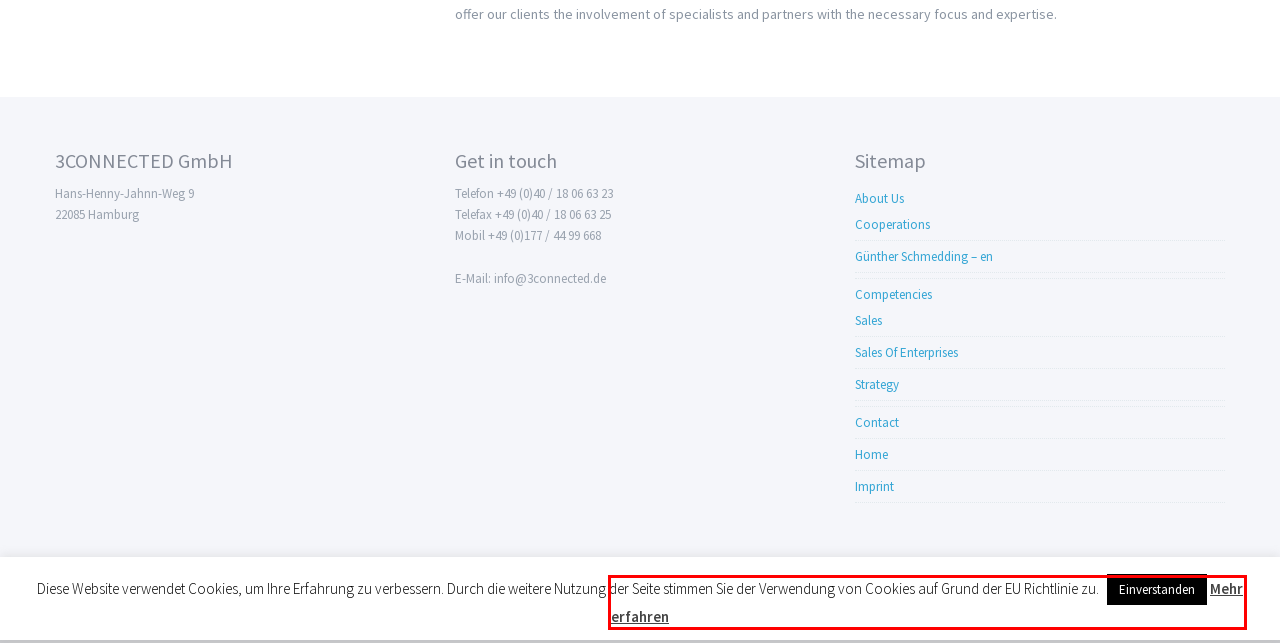You are provided with a screenshot of a webpage where a red rectangle bounding box surrounds an element. Choose the description that best matches the new webpage after clicking the element in the red bounding box. Here are the choices:
A. 3Connected Contact - 3Connected
B. 3Connected Sales - 3Connected
C. 3Connected Datenschutz - 3Connected
D. 3Connected Competencies - 3Connected
E. 3Connected Günther Schmedding - en - 3Connected
F. 3Connected Sales Of Enterprises - 3Connected
G. 3Connected Imprint - 3Connected
H. 3Connected Strategy - 3Connected

C